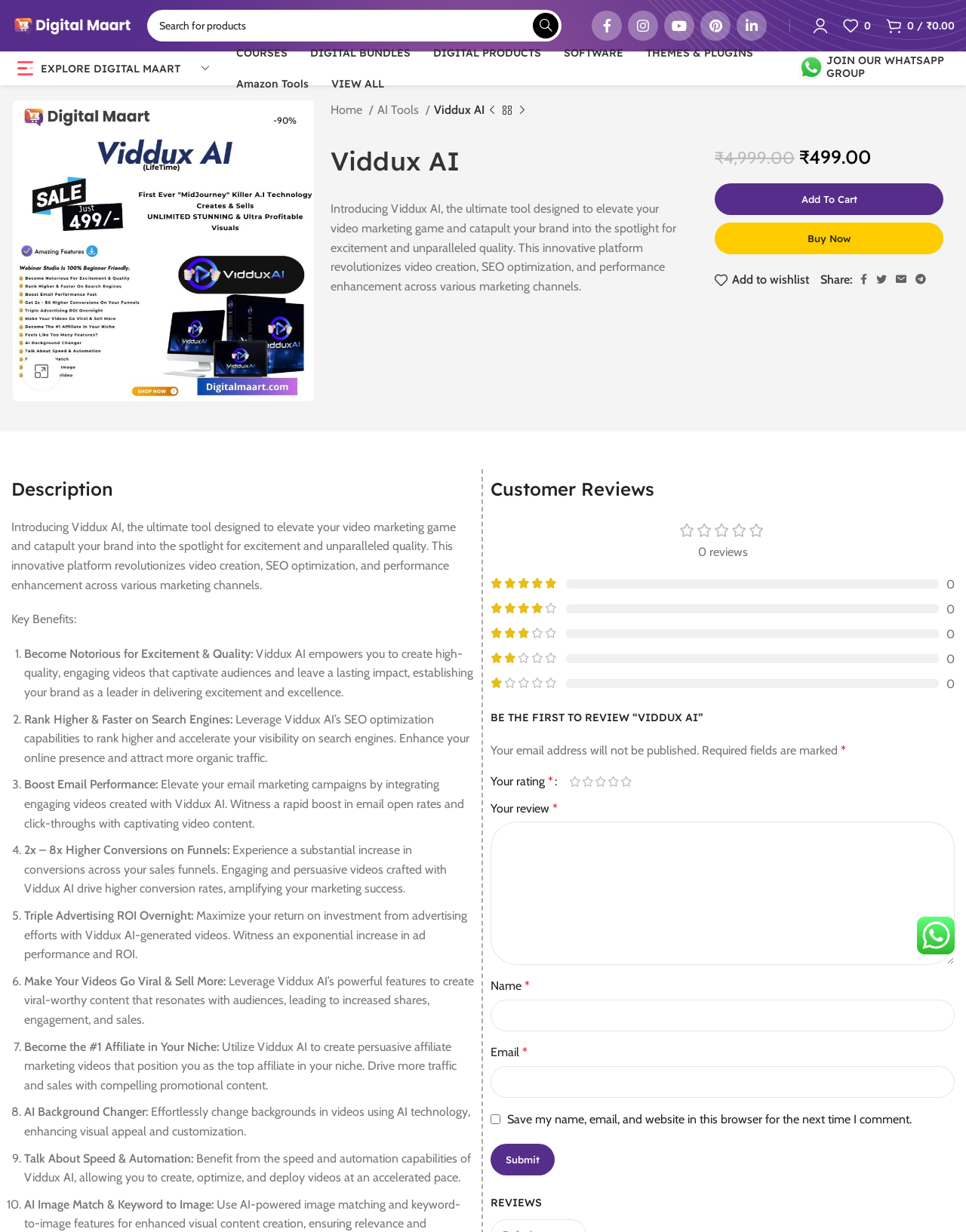Locate the bounding box coordinates of the UI element described by: "SOFTWARE". Provide the coordinates as four float numbers between 0 and 1, formatted as [left, top, right, bottom].

[0.584, 0.031, 0.645, 0.055]